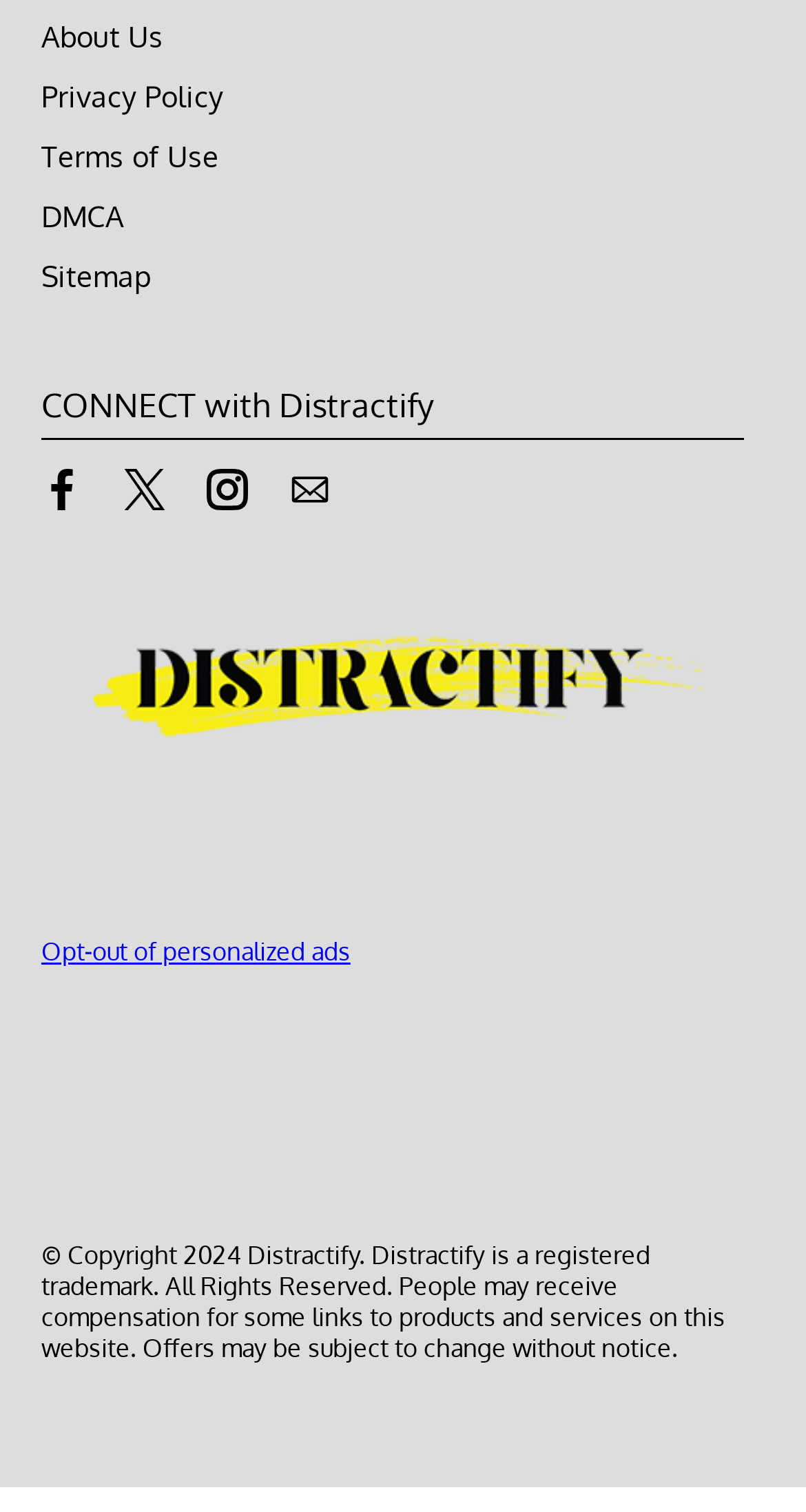Could you highlight the region that needs to be clicked to execute the instruction: "Click on About Us"?

[0.051, 0.012, 0.203, 0.035]